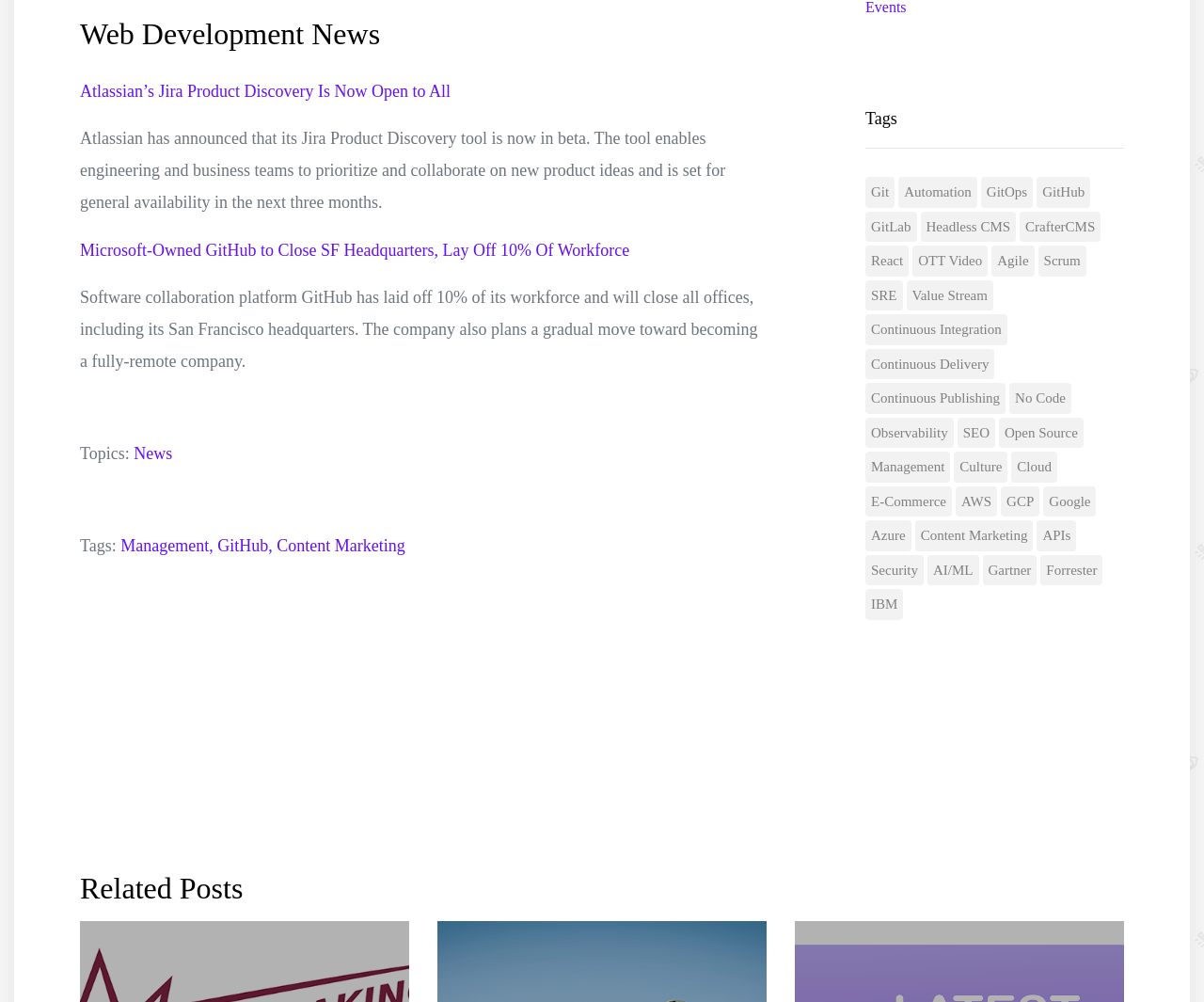For the following element description, predict the bounding box coordinates in the format (top-left x, top-left y, bottom-right x, bottom-right y). All values should be floating point numbers between 0 and 1. Description: E-Commerce

[0.719, 0.485, 0.791, 0.516]